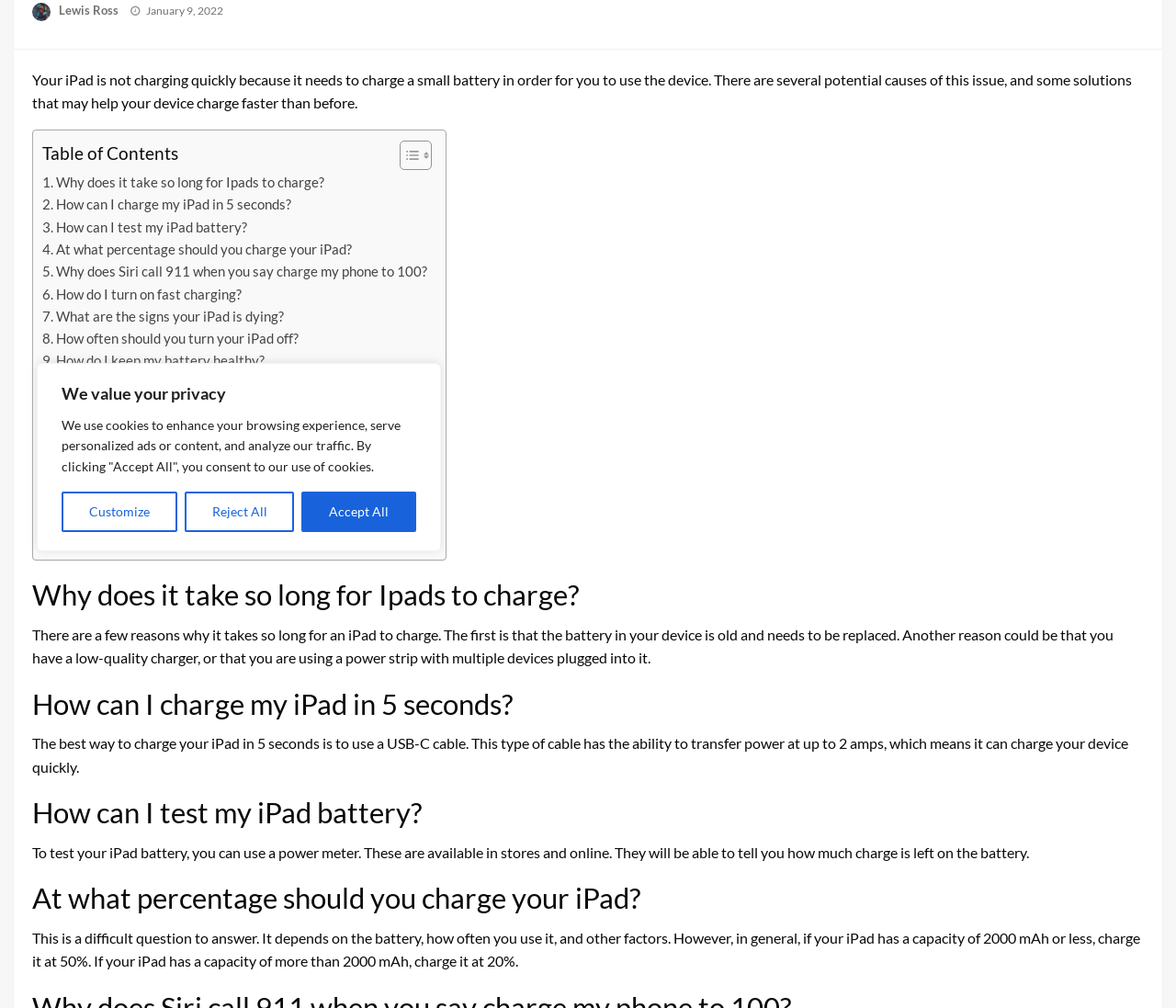Based on the element description: "Reject All", identify the bounding box coordinates for this UI element. The coordinates must be four float numbers between 0 and 1, listed as [left, top, right, bottom].

[0.157, 0.488, 0.25, 0.528]